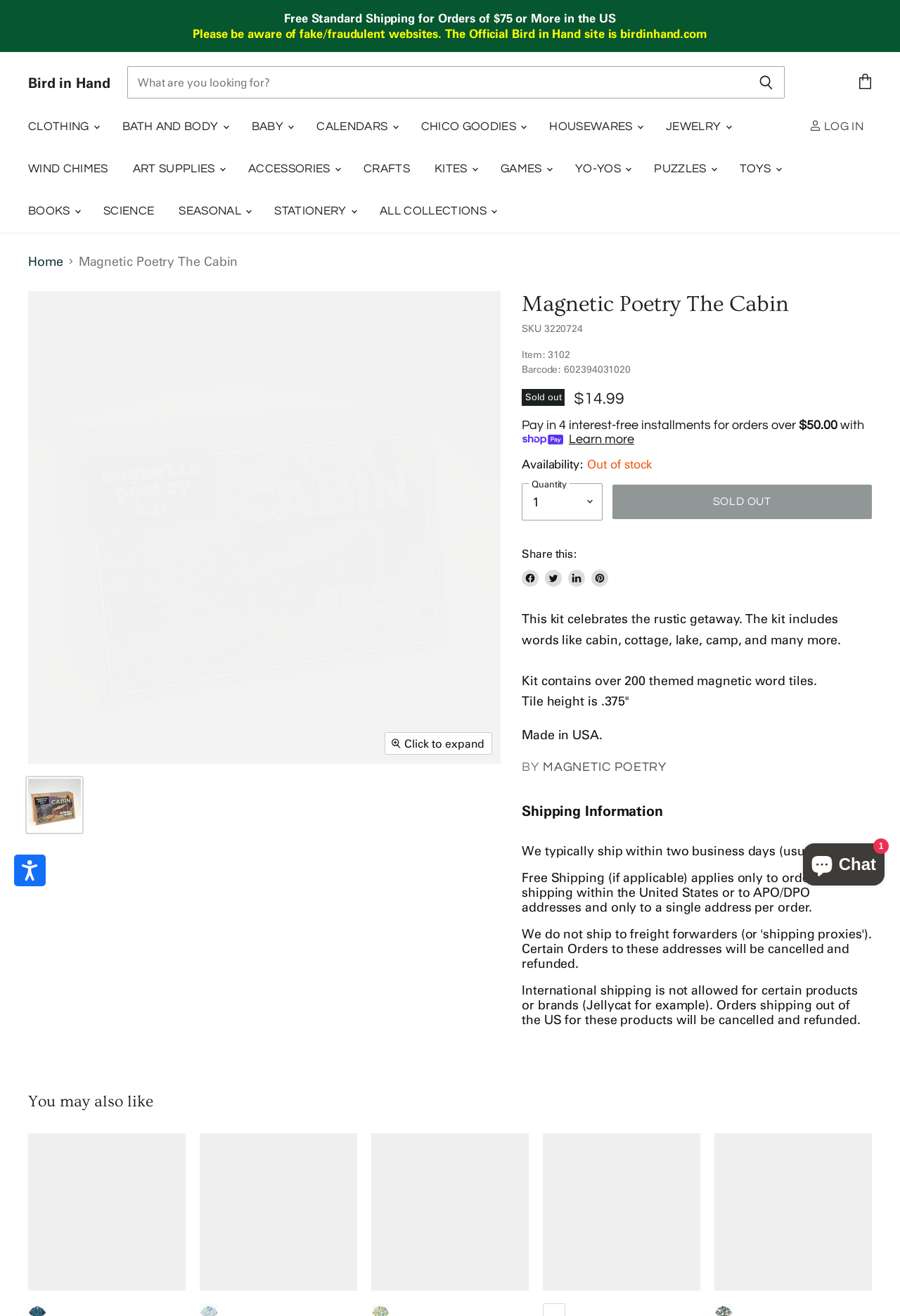Locate the bounding box coordinates of the UI element described by: "Learn more". The bounding box coordinates should consist of four float numbers between 0 and 1, i.e., [left, top, right, bottom].

[0.632, 0.329, 0.705, 0.34]